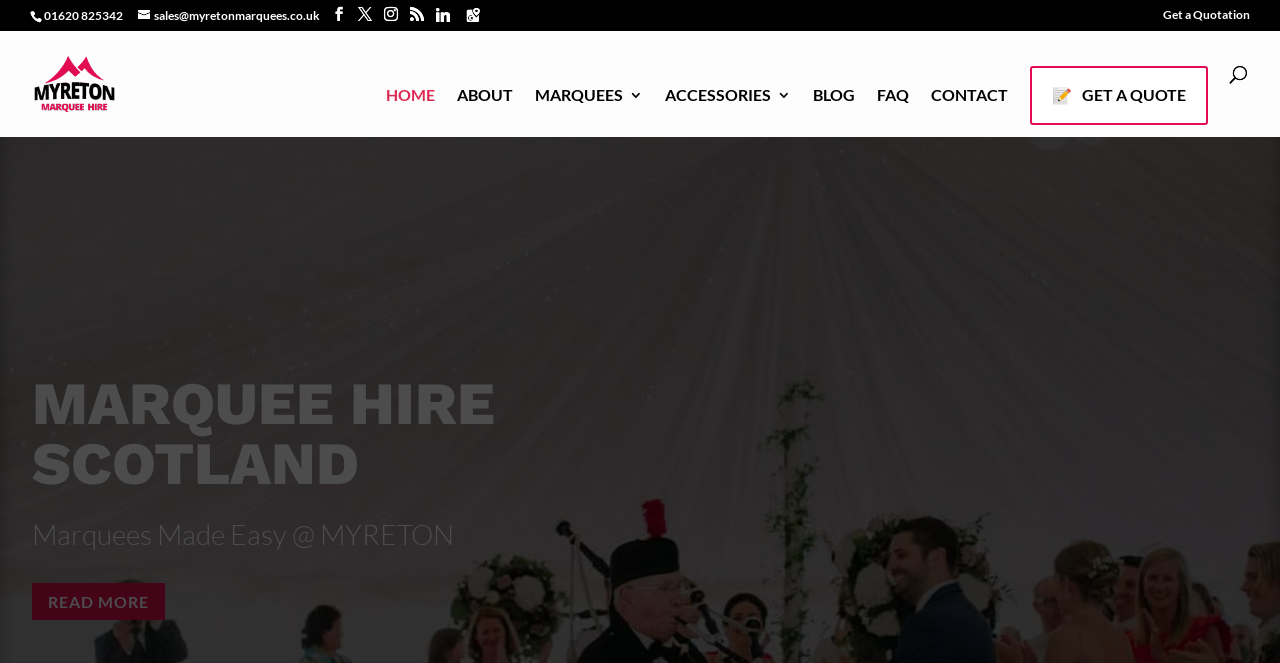Determine the bounding box coordinates of the clickable region to carry out the instruction: "Get a quotation".

[0.909, 0.014, 0.977, 0.045]